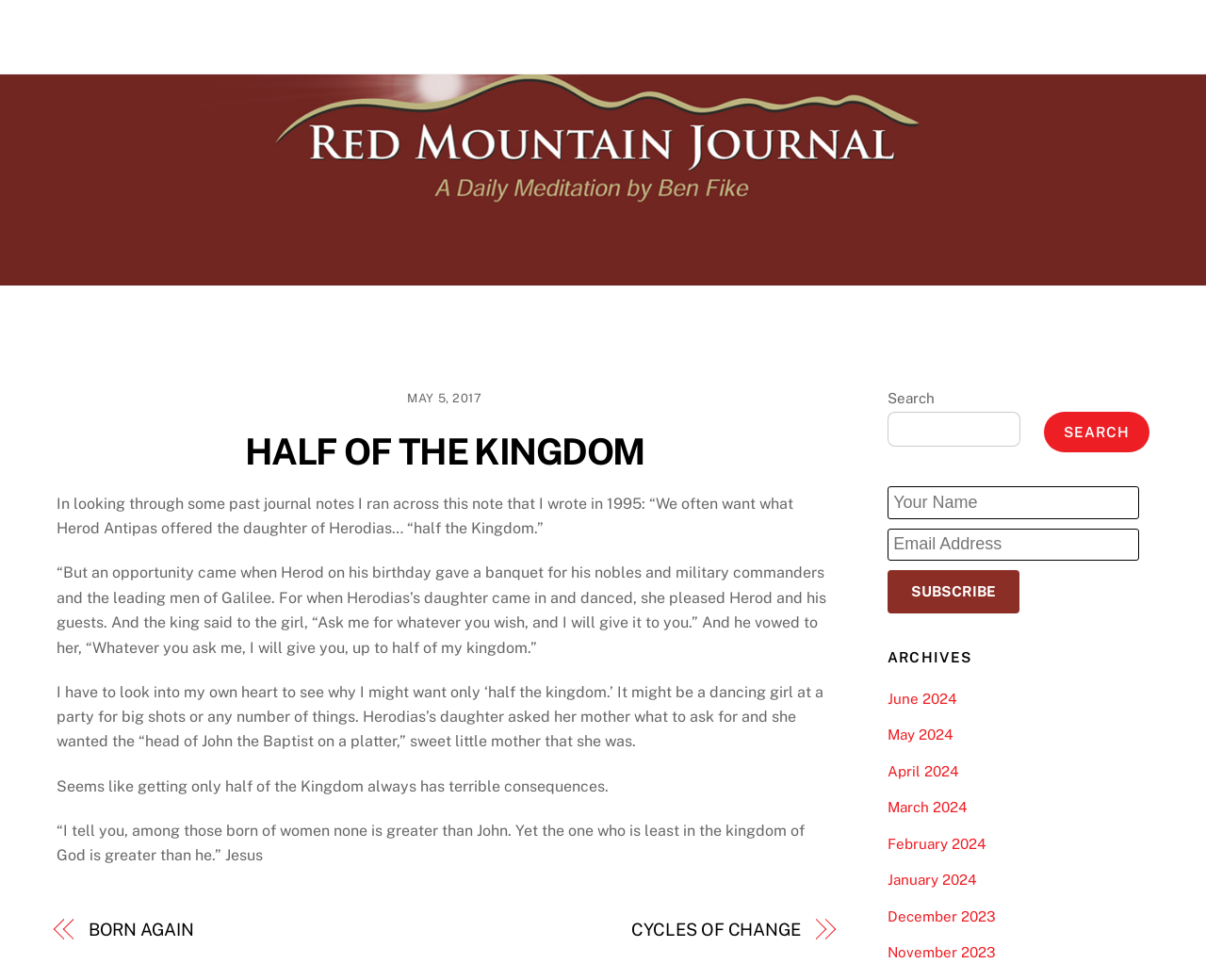Find and provide the bounding box coordinates for the UI element described with: "parent_node: SEARCH name="s"".

[0.736, 0.42, 0.846, 0.456]